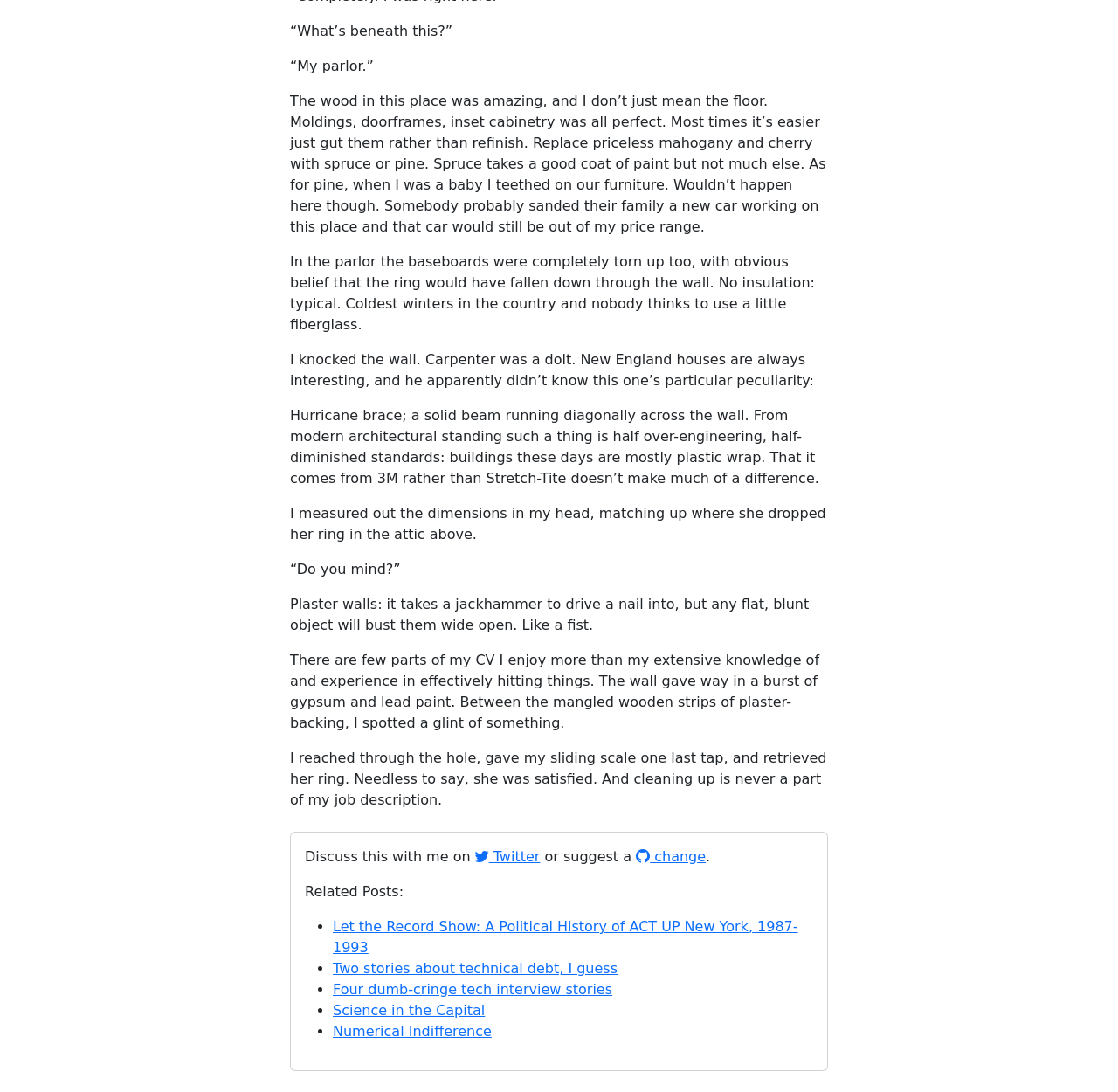Analyze the image and deliver a detailed answer to the question: What is the material of the floor in the parlor?

The answer can be found in the first StaticText element, which mentions 'The wood in this place was amazing, and I don’t just mean the floor.' This indicates that the floor in the parlor is made of wood.